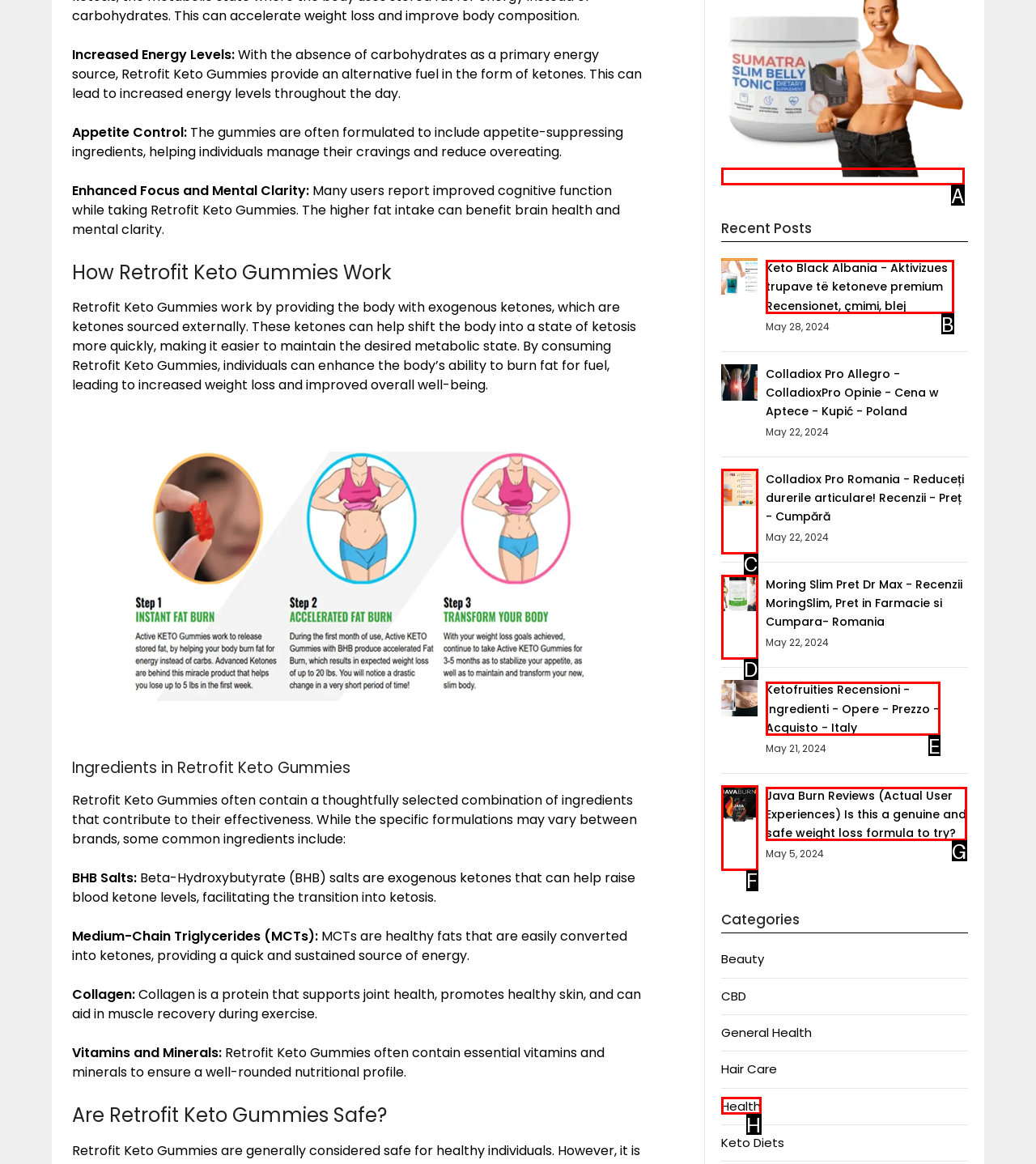Match the description: alt="Sumatra Slim Belly Tonic" to one of the options shown. Reply with the letter of the best match.

A